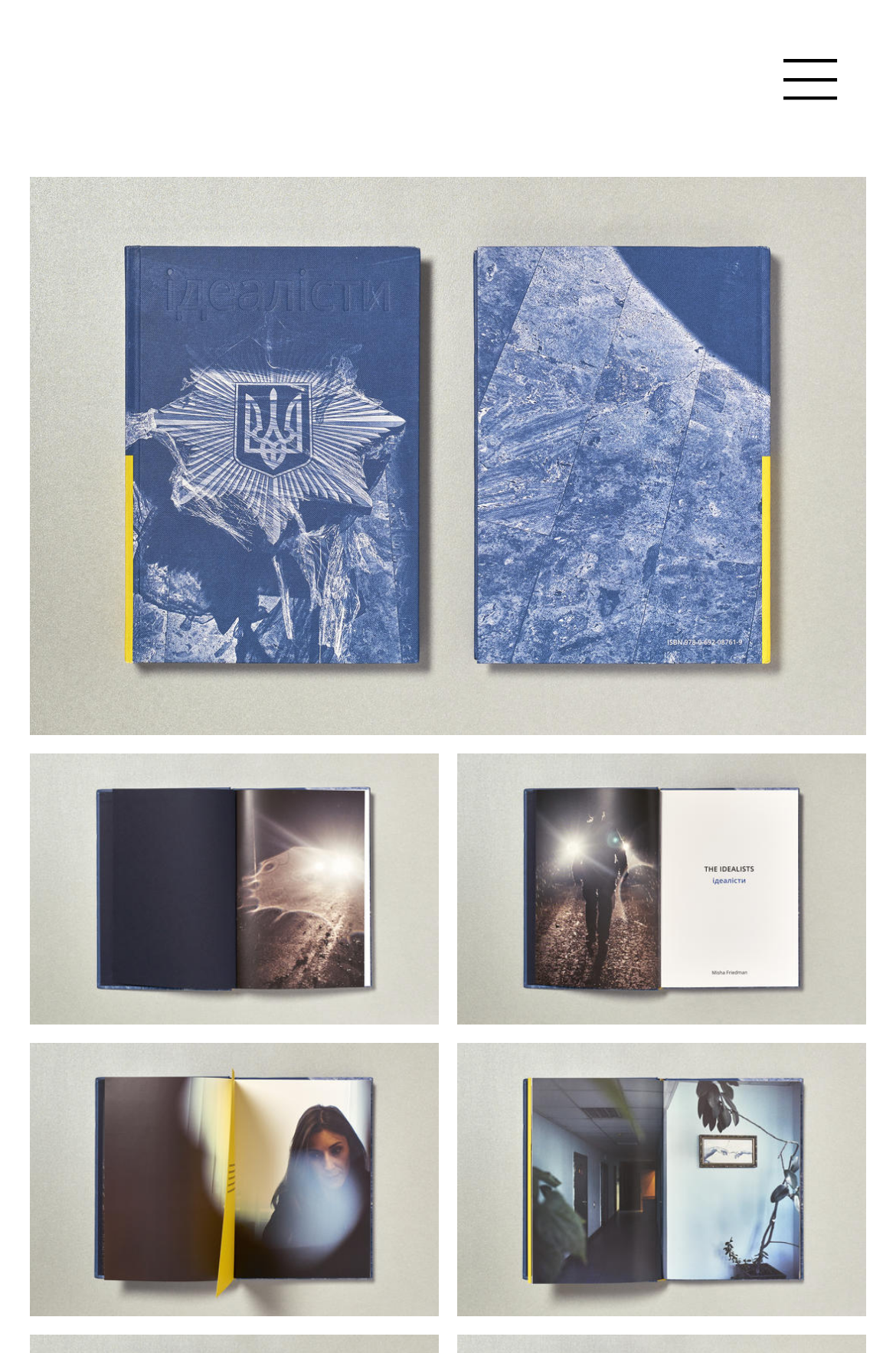What is the layout of the images on this webpage?
Provide a detailed and well-explained answer to the question.

I analyzed the bounding box coordinates of the image elements and found that they are arranged in a grid of 2 rows and 2 columns, with two images on the top row and two images on the bottom row.